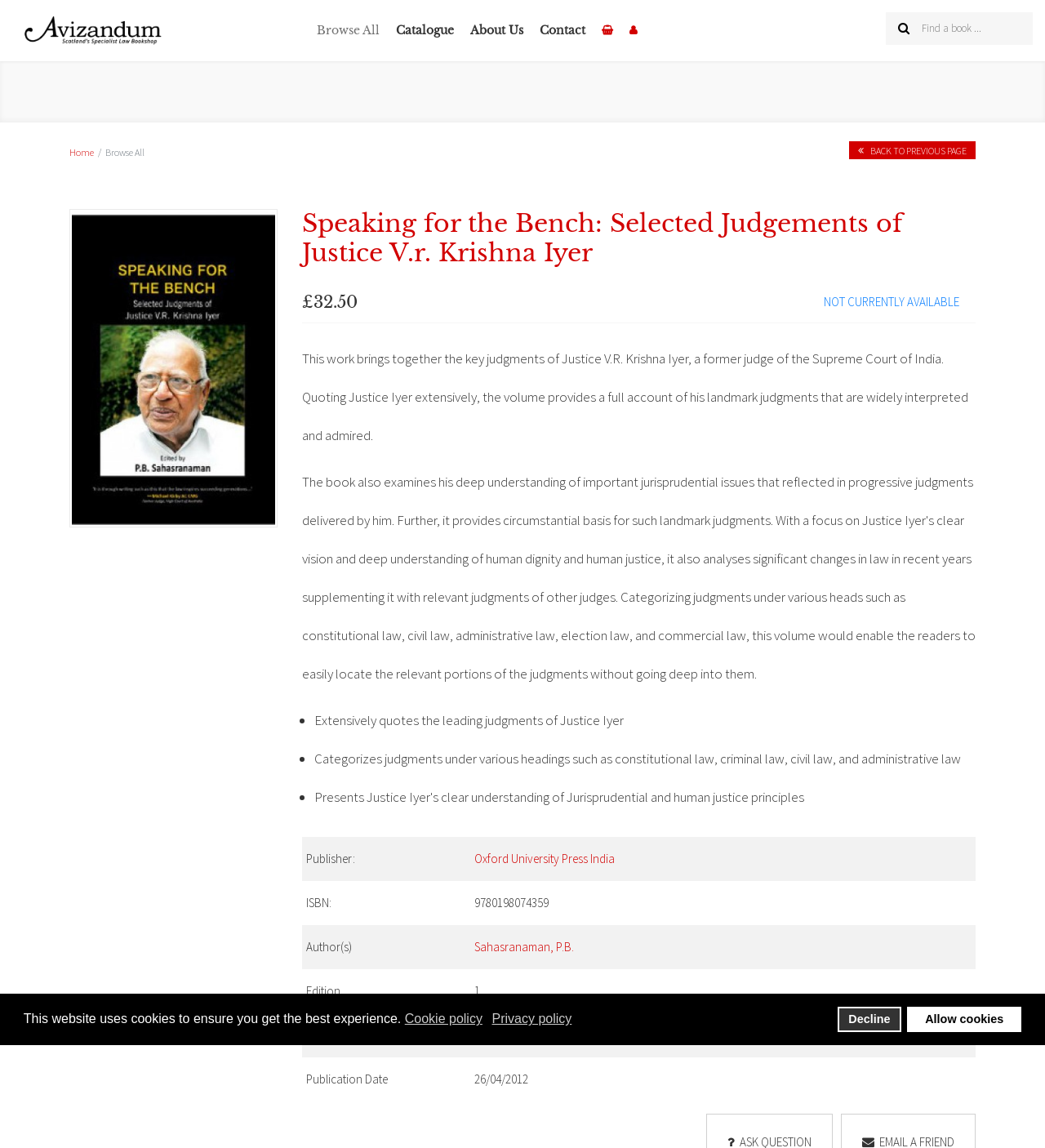Locate the bounding box of the user interface element based on this description: "Catalogue".

[0.371, 0.0, 0.442, 0.053]